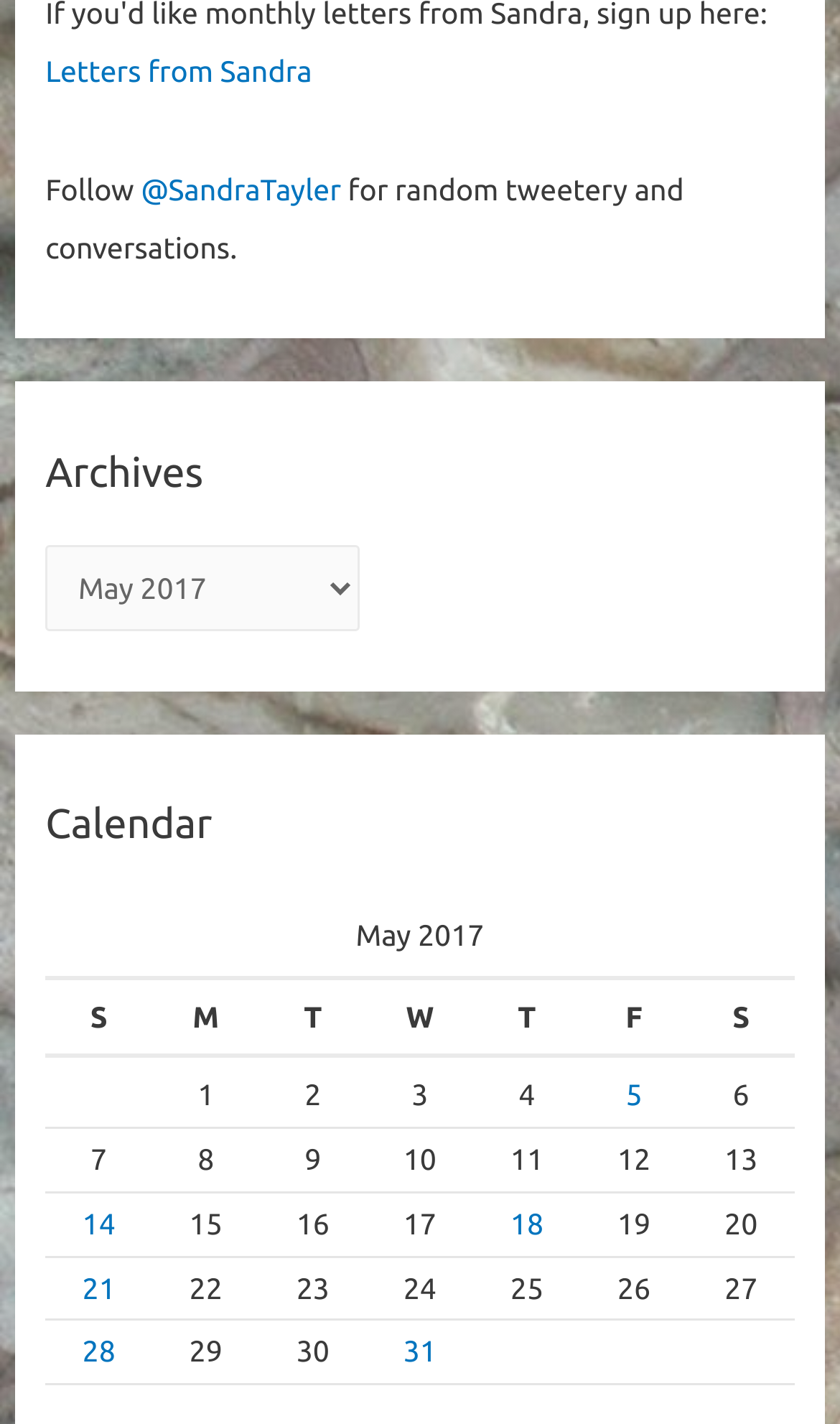Determine the coordinates of the bounding box for the clickable area needed to execute this instruction: "Follow Sandra".

[0.054, 0.121, 0.168, 0.145]